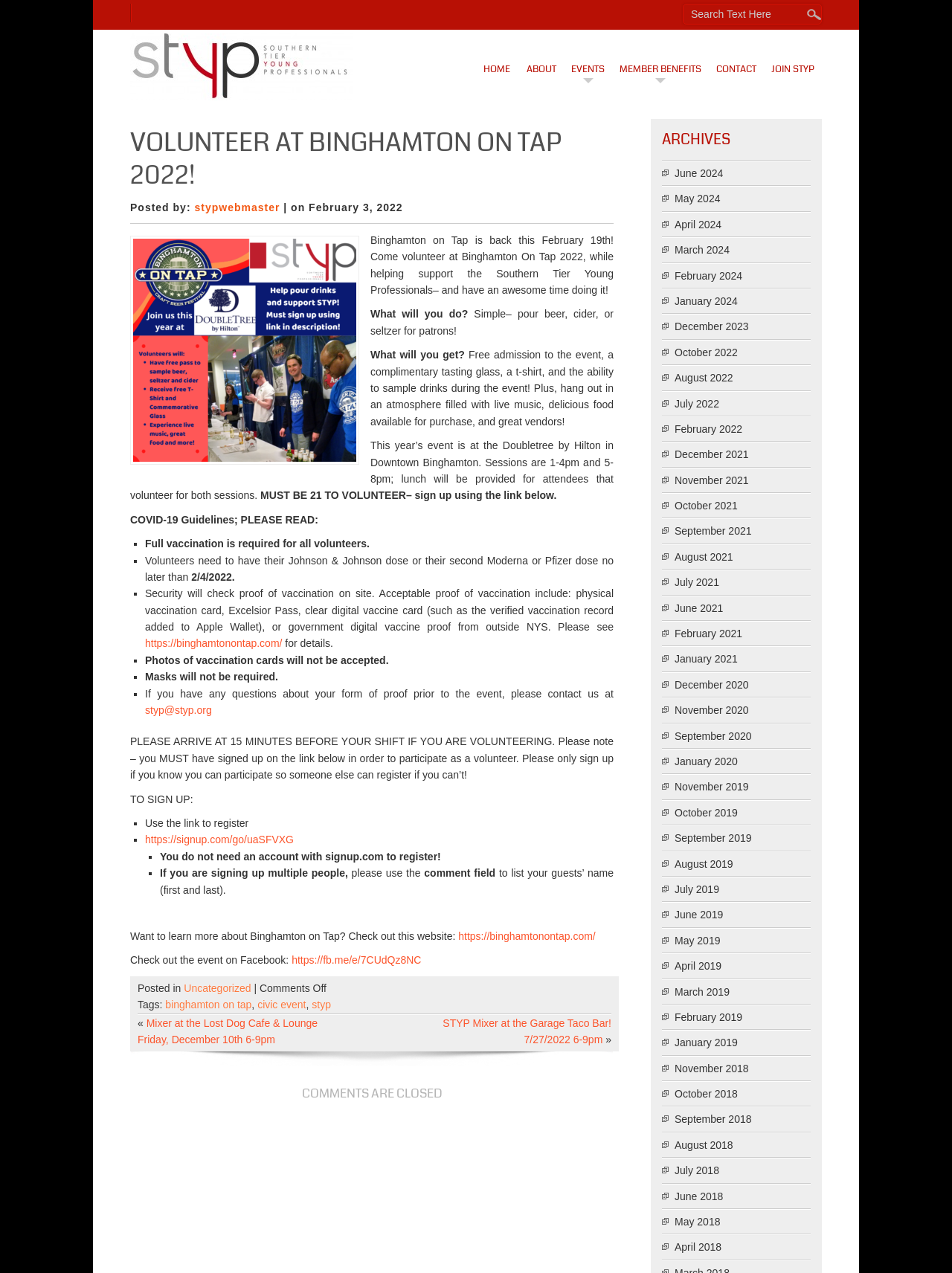What is provided to volunteers?
Could you answer the question in a detailed manner, providing as much information as possible?

The webpage states that volunteers will receive free admission to the event, a complimentary tasting glass, a t-shirt, and lunch will be provided for attendees who volunteer for both sessions.